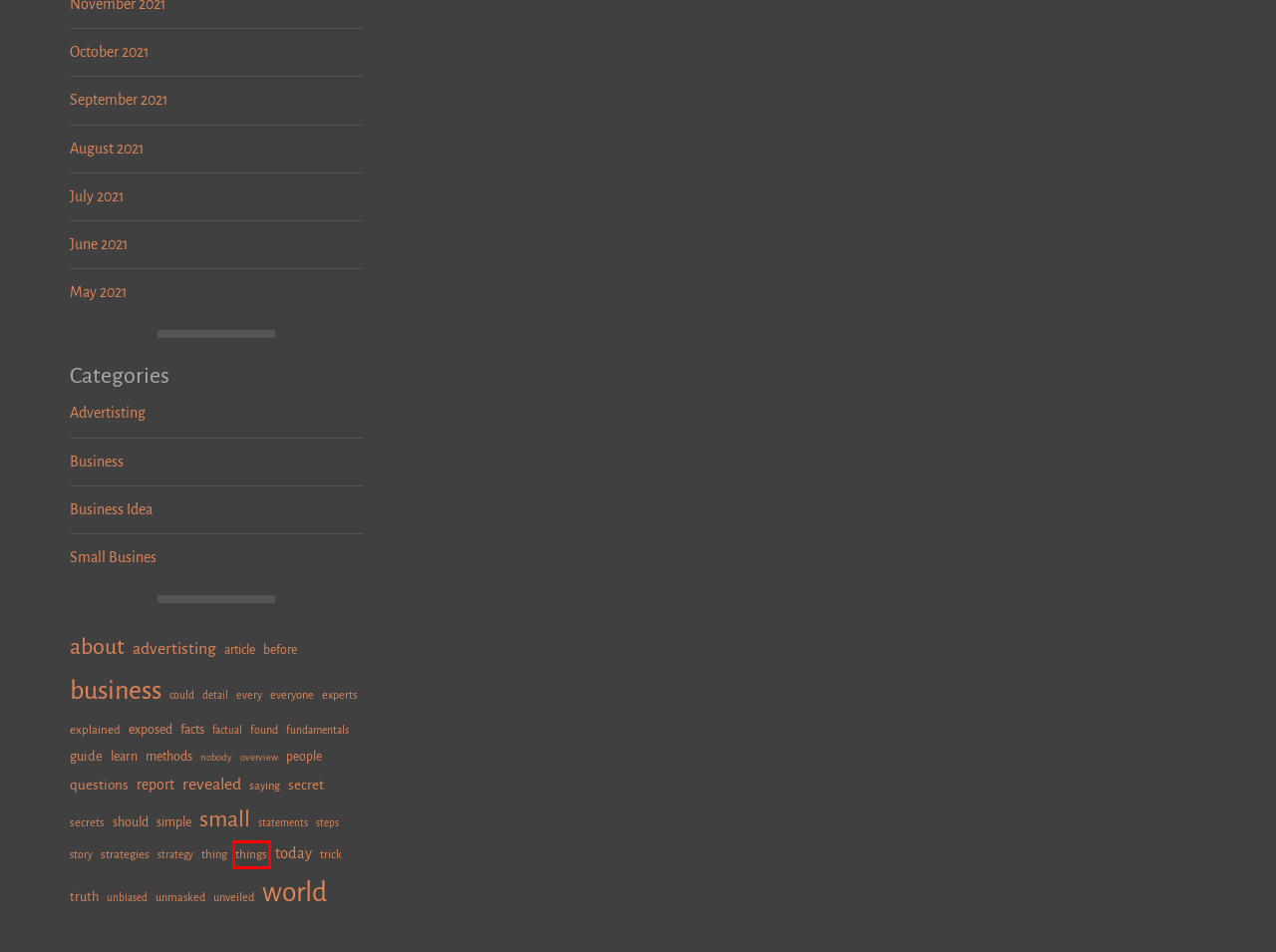With the provided webpage screenshot containing a red bounding box around a UI element, determine which description best matches the new webpage that appears after clicking the selected element. The choices are:
A. experts – World Cycle Supply
B. before – World Cycle Supply
C. things – World Cycle Supply
D. every – World Cycle Supply
E. unveiled – World Cycle Supply
F. statements – World Cycle Supply
G. August 2021 – World Cycle Supply
H. October 2021 – World Cycle Supply

C